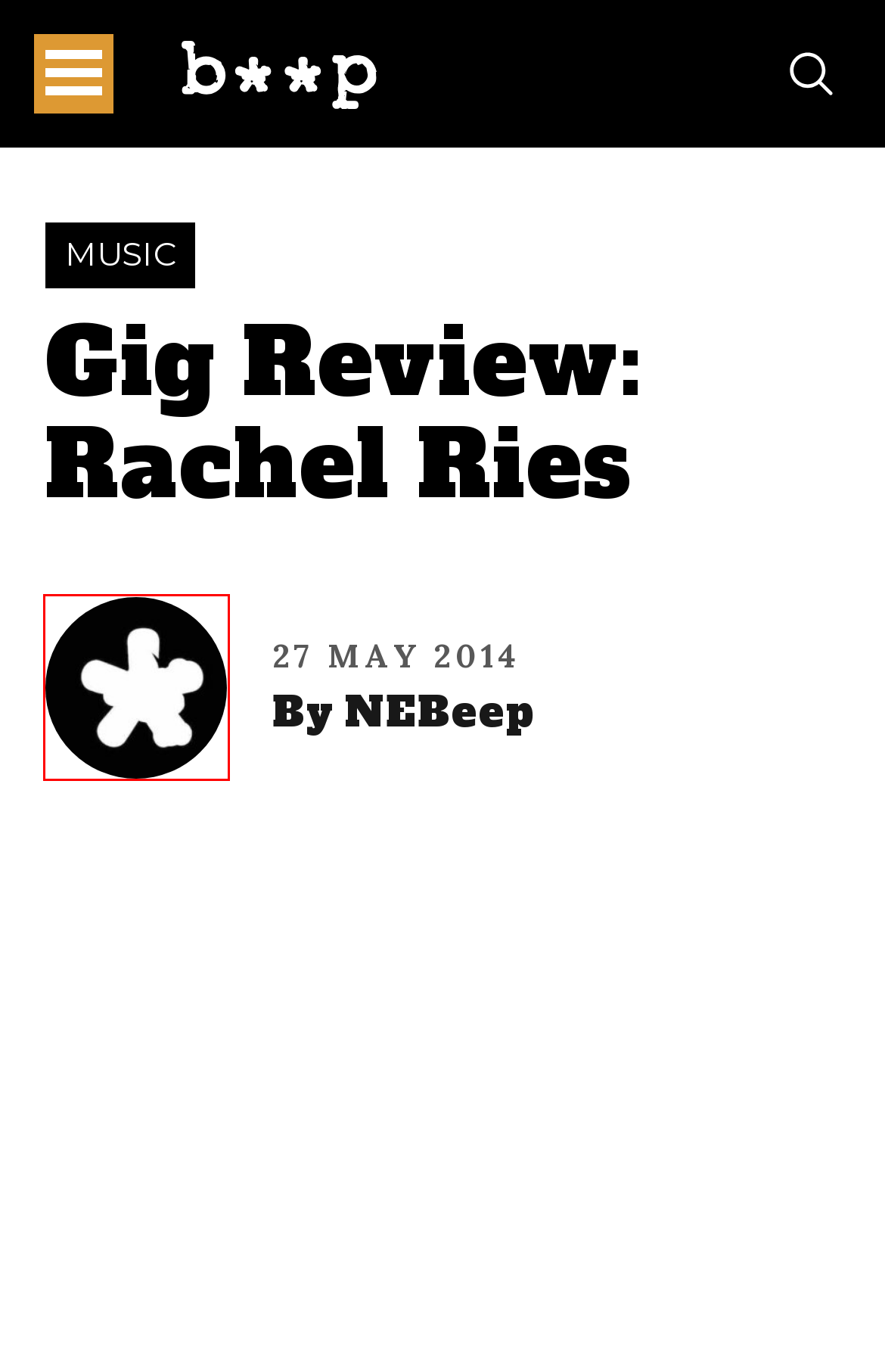Review the screenshot of a webpage which includes a red bounding box around an element. Select the description that best fits the new webpage once the element in the bounding box is clicked. Here are the candidates:
A. What do women want? - b**p
B. Book Review: 1984 by George Orwell - b**p
C. Editorials Archives - b**p
D. NEBeep, Author at b**p
E. b**p - by young people for young people
F. Reviews Archives - b**p
G. Restaurant Review: Las Iguanas Newcastle - b**p
H. Music Archives - b**p

D